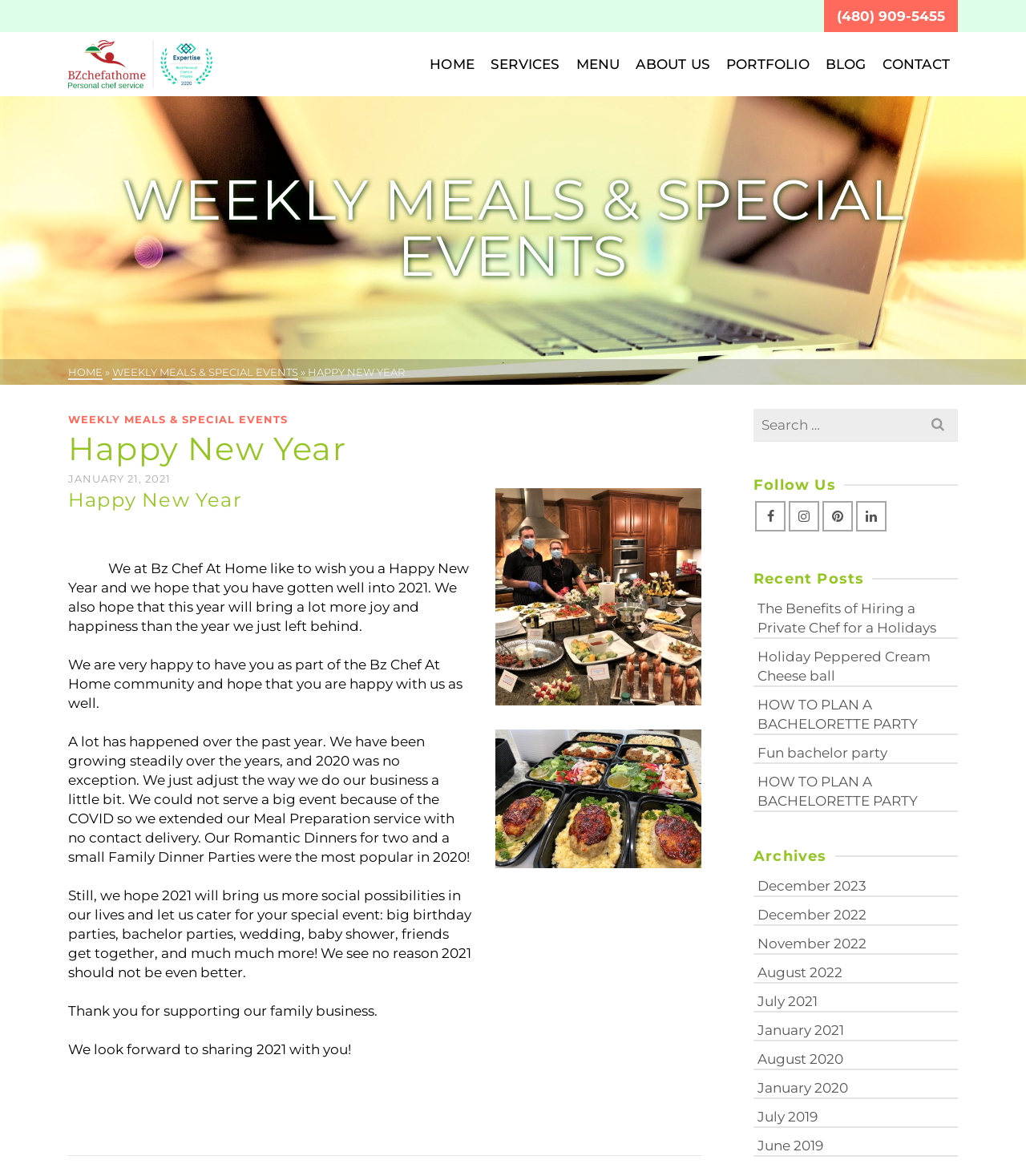What is the title of the latest blog post?
Look at the webpage screenshot and answer the question with a detailed explanation.

I looked at the heading elements on the webpage and found the latest blog post title 'Happy New Year' which is also the title of the webpage.